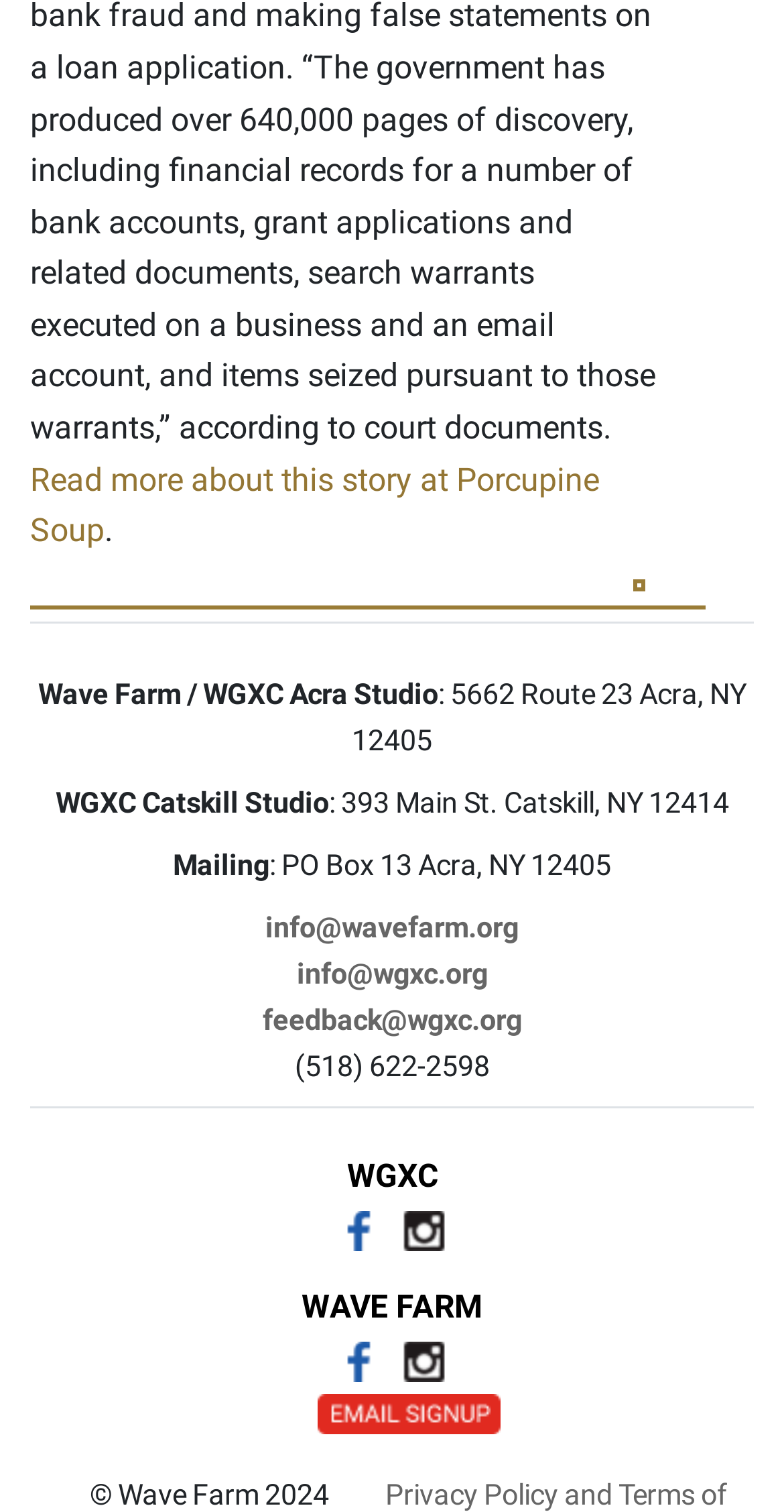What is the address of Wave Farm?
Answer the question with a single word or phrase by looking at the picture.

5662 Route 23 Acra, NY 12405